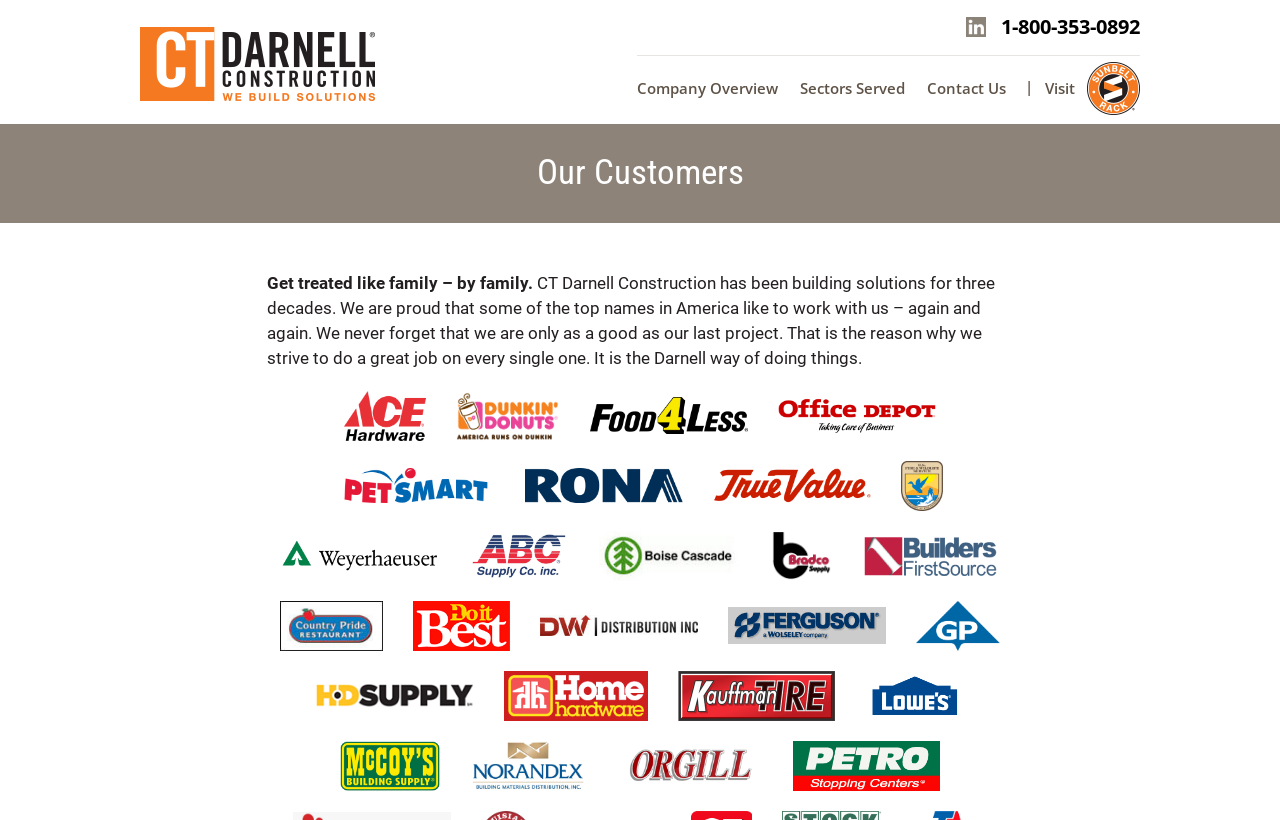How many navigation links are at the top?
Can you give a detailed and elaborate answer to the question?

There are 4 navigation links at the top of the webpage, including 'Company Overview', 'Sectors Served', 'Contact Us', and '| Visit'.